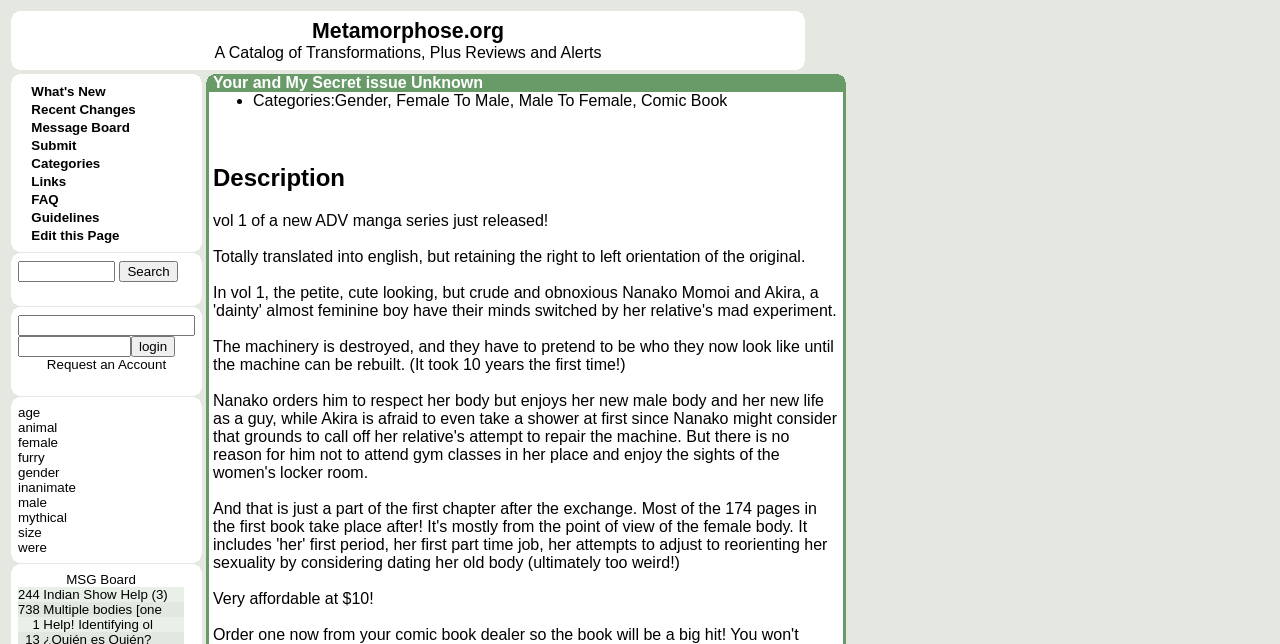Highlight the bounding box coordinates of the region I should click on to meet the following instruction: "Click on What's New".

[0.024, 0.13, 0.083, 0.155]